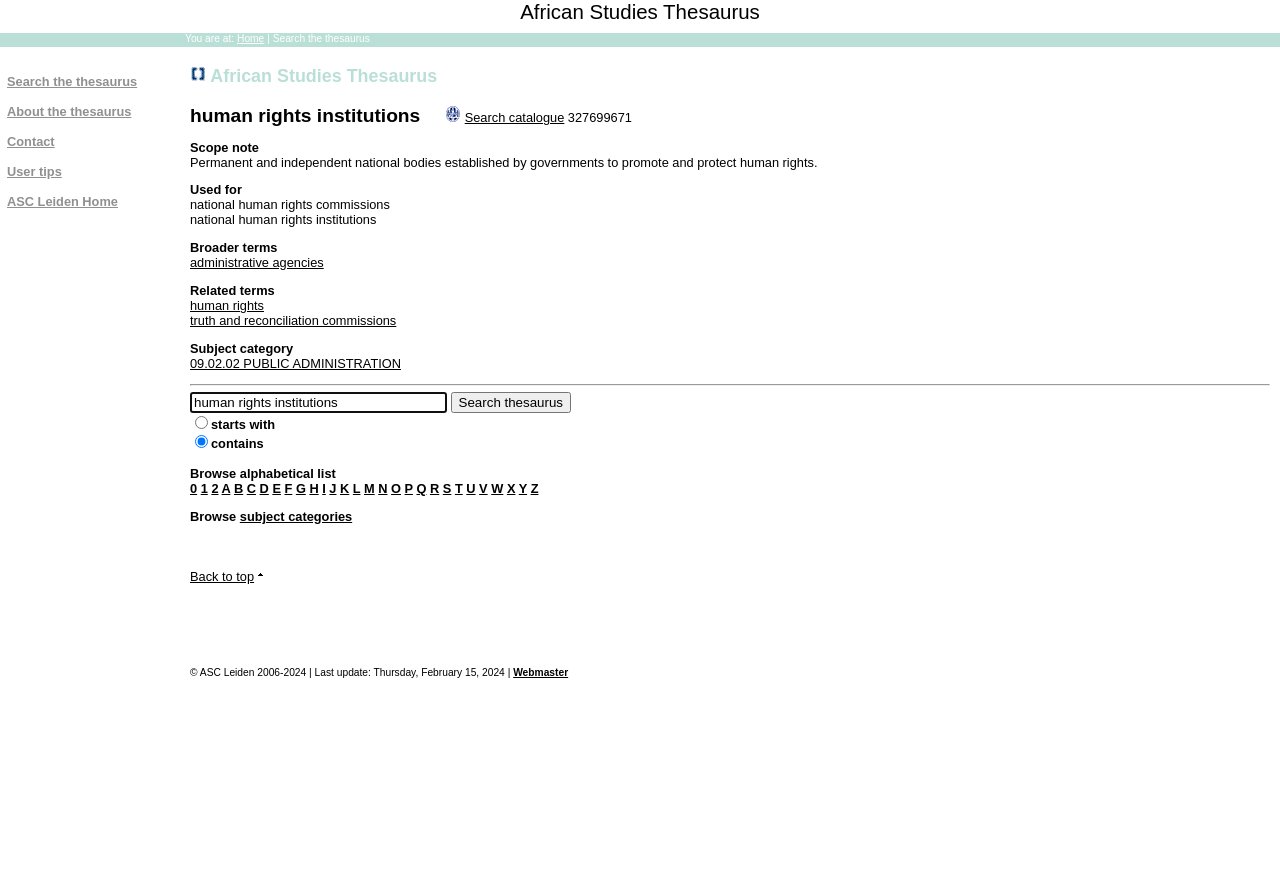Answer the question below in one word or phrase:
What is the copyright information of the website?

ASC Leiden 2006-2024